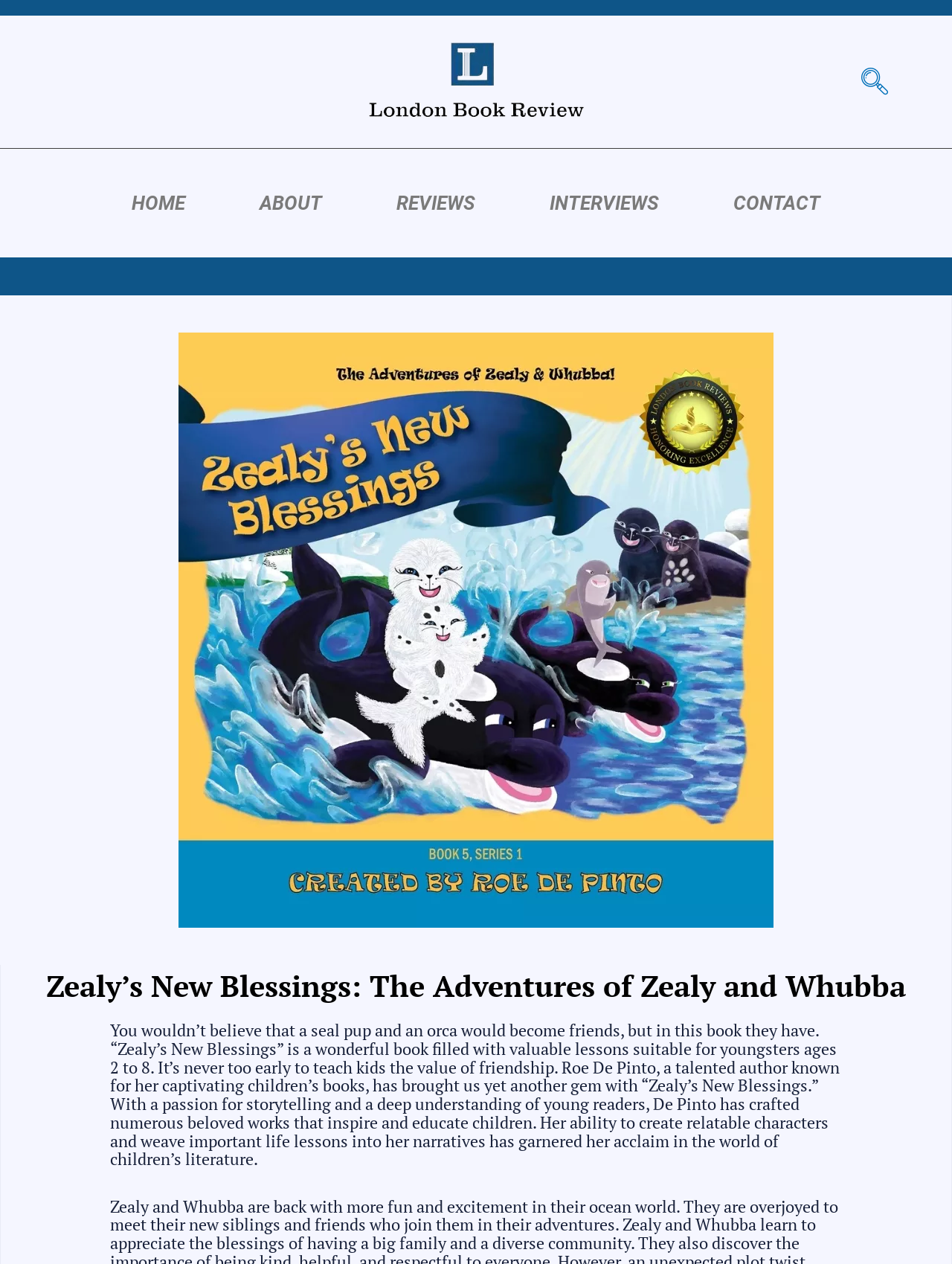Use a single word or phrase to answer the following:
How many links are in the navigation menu?

5